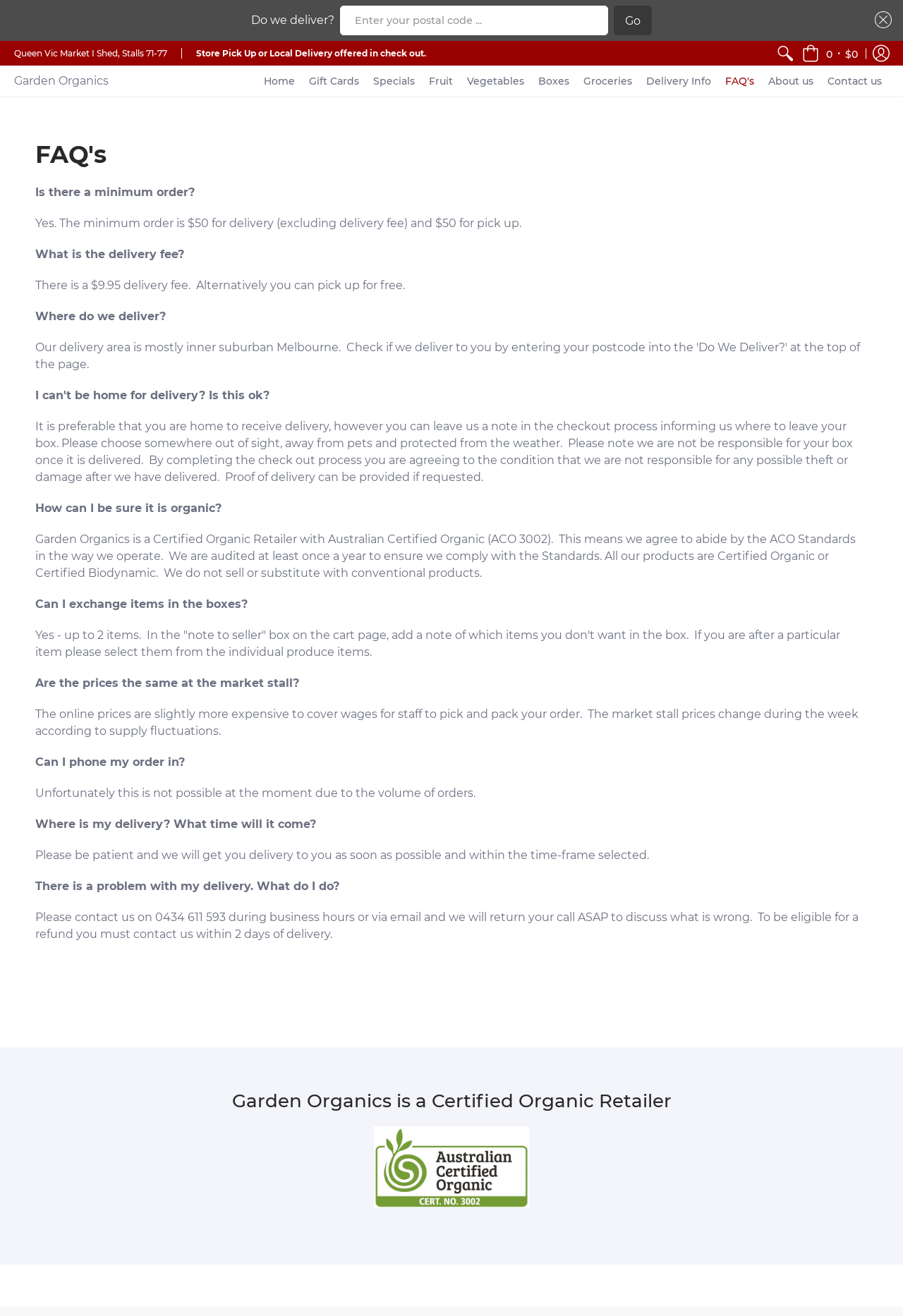How much is the delivery fee?
Kindly offer a comprehensive and detailed response to the question.

The delivery fee is mentioned in the FAQ section as $9.95, and it's an alternative to picking up the order for free.